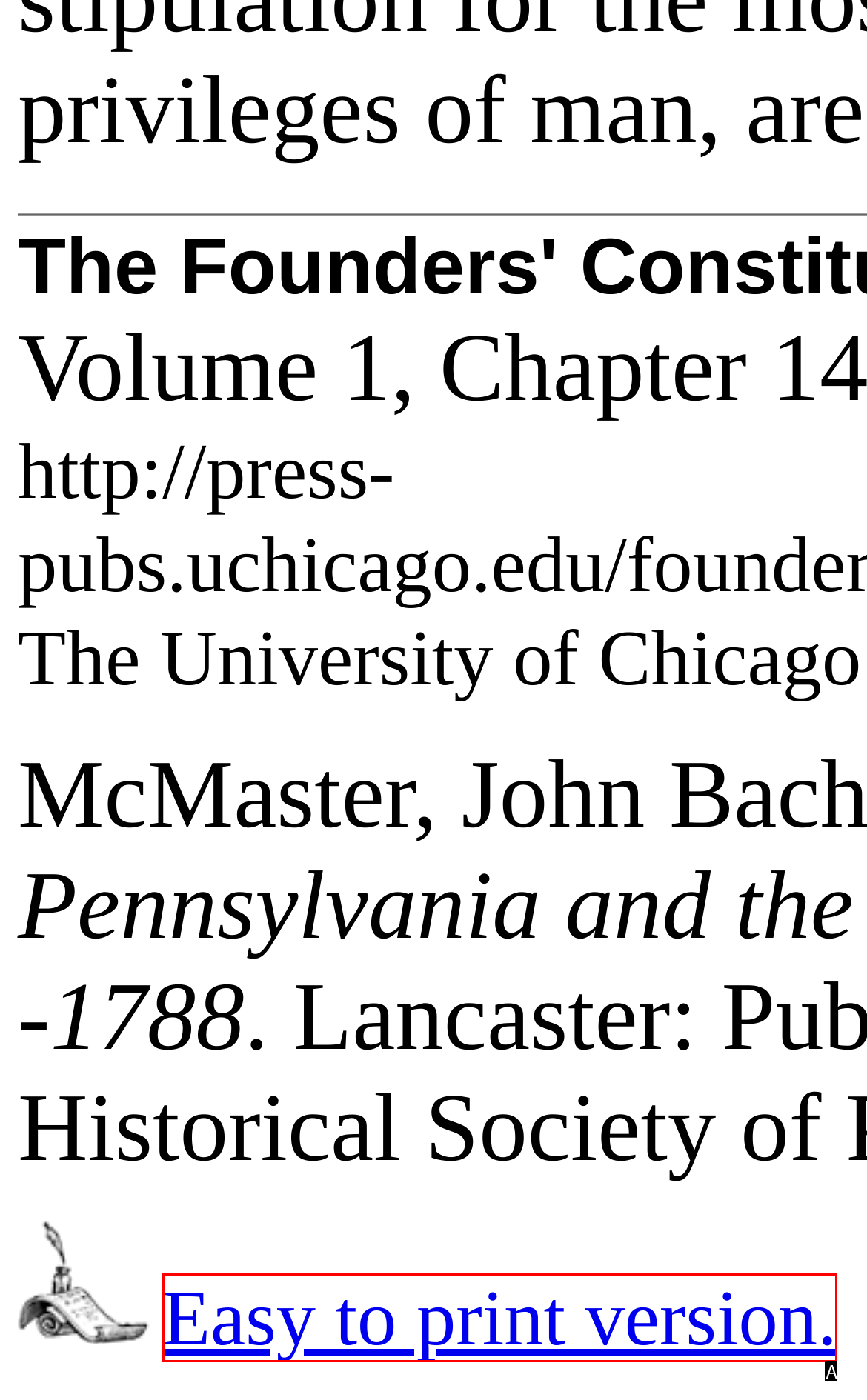Based on the description: Easy to print version., identify the matching HTML element. Reply with the letter of the correct option directly.

A